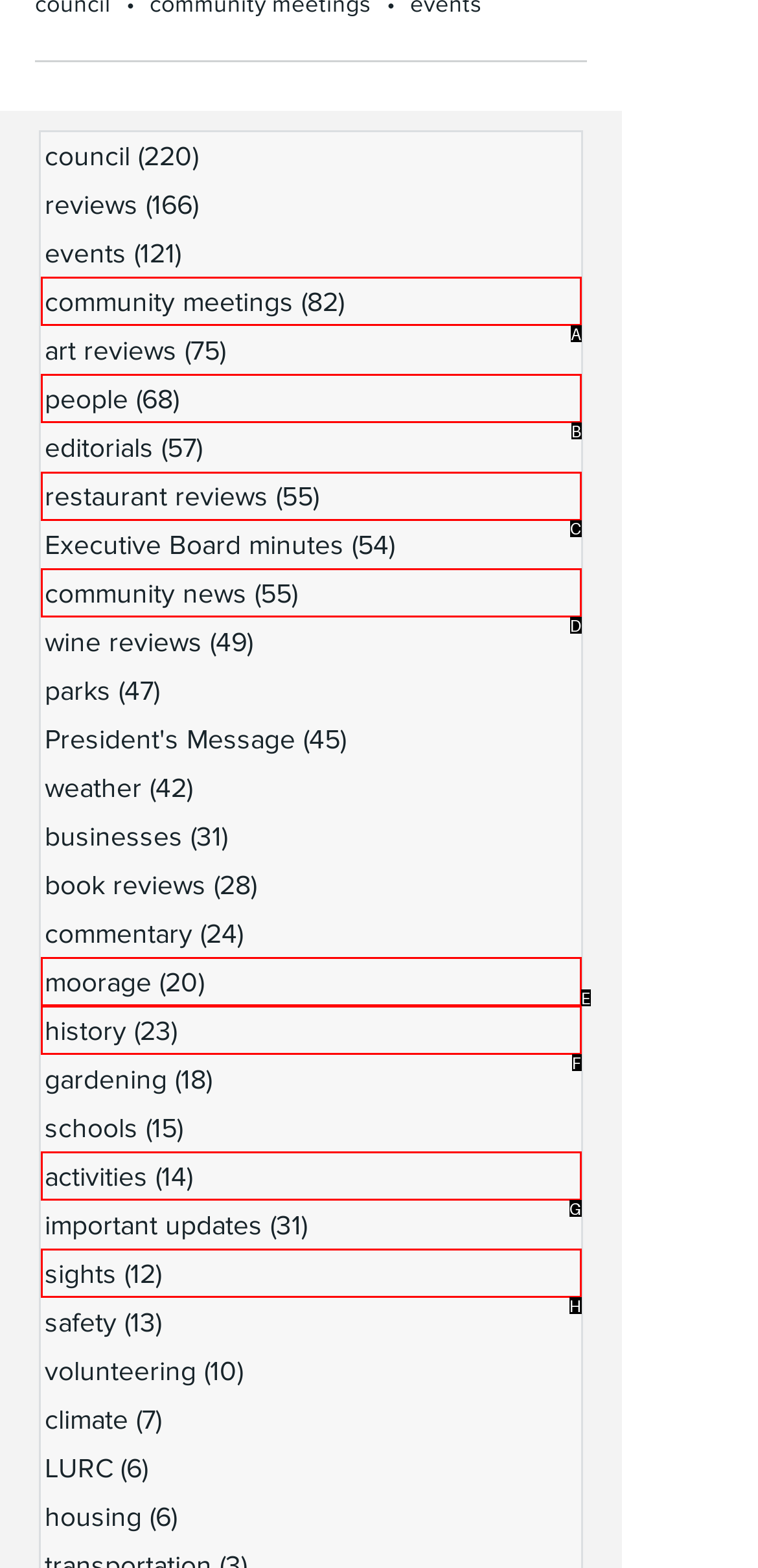Determine which HTML element should be clicked to carry out the following task: Browse restaurant reviews Respond with the letter of the appropriate option.

C